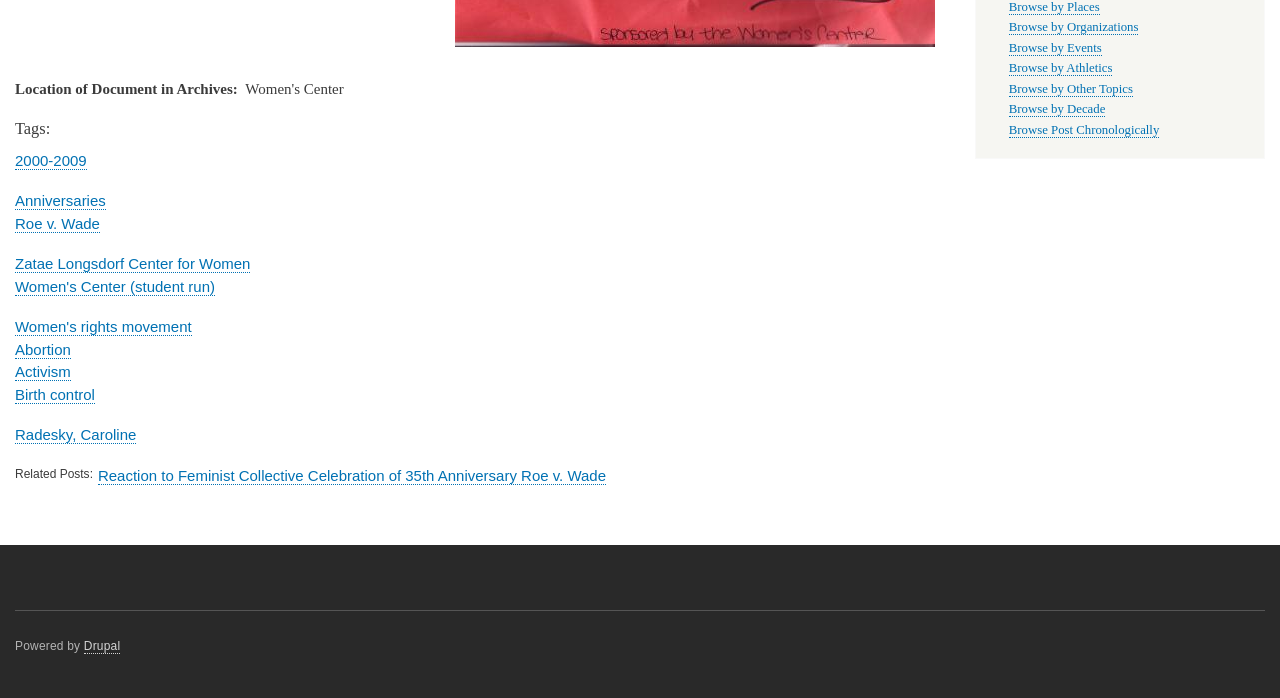Please determine the bounding box coordinates for the UI element described as: "2000-2009".

[0.012, 0.217, 0.068, 0.243]